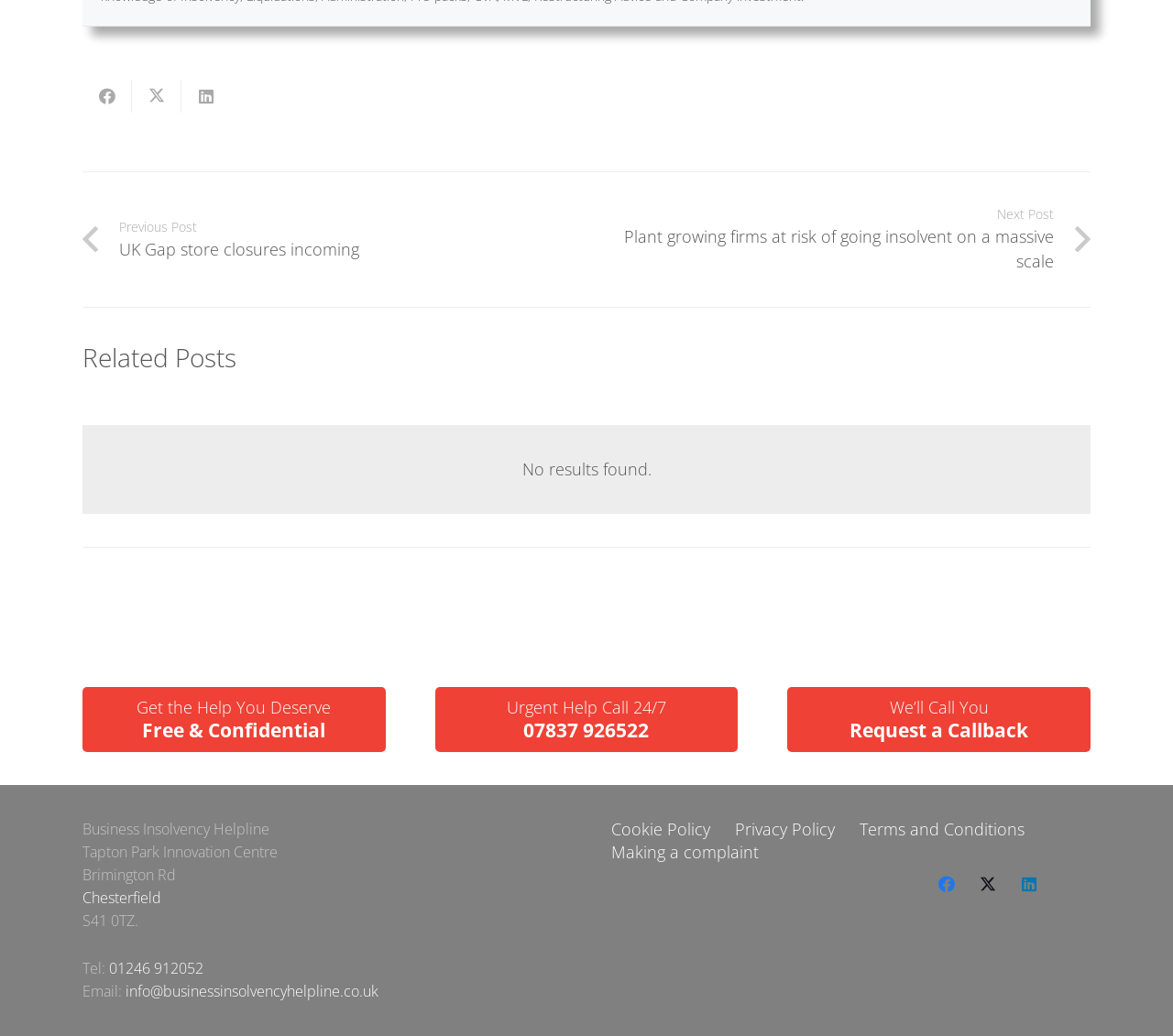Locate the bounding box coordinates of the clickable part needed for the task: "Go to previous post".

[0.07, 0.198, 0.5, 0.264]